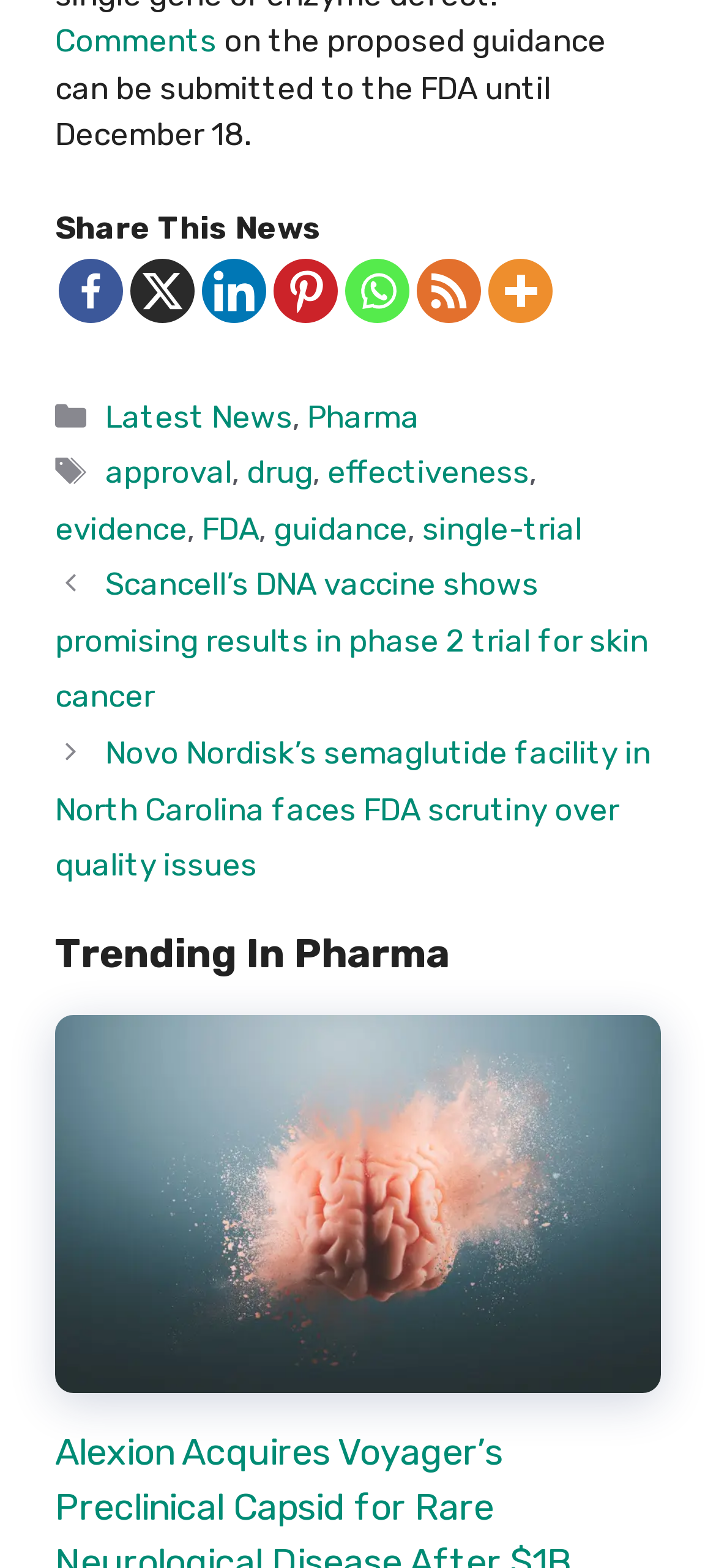Please identify the bounding box coordinates of the element's region that needs to be clicked to fulfill the following instruction: "Click on the 'Comments' link". The bounding box coordinates should consist of four float numbers between 0 and 1, i.e., [left, top, right, bottom].

[0.077, 0.014, 0.303, 0.037]